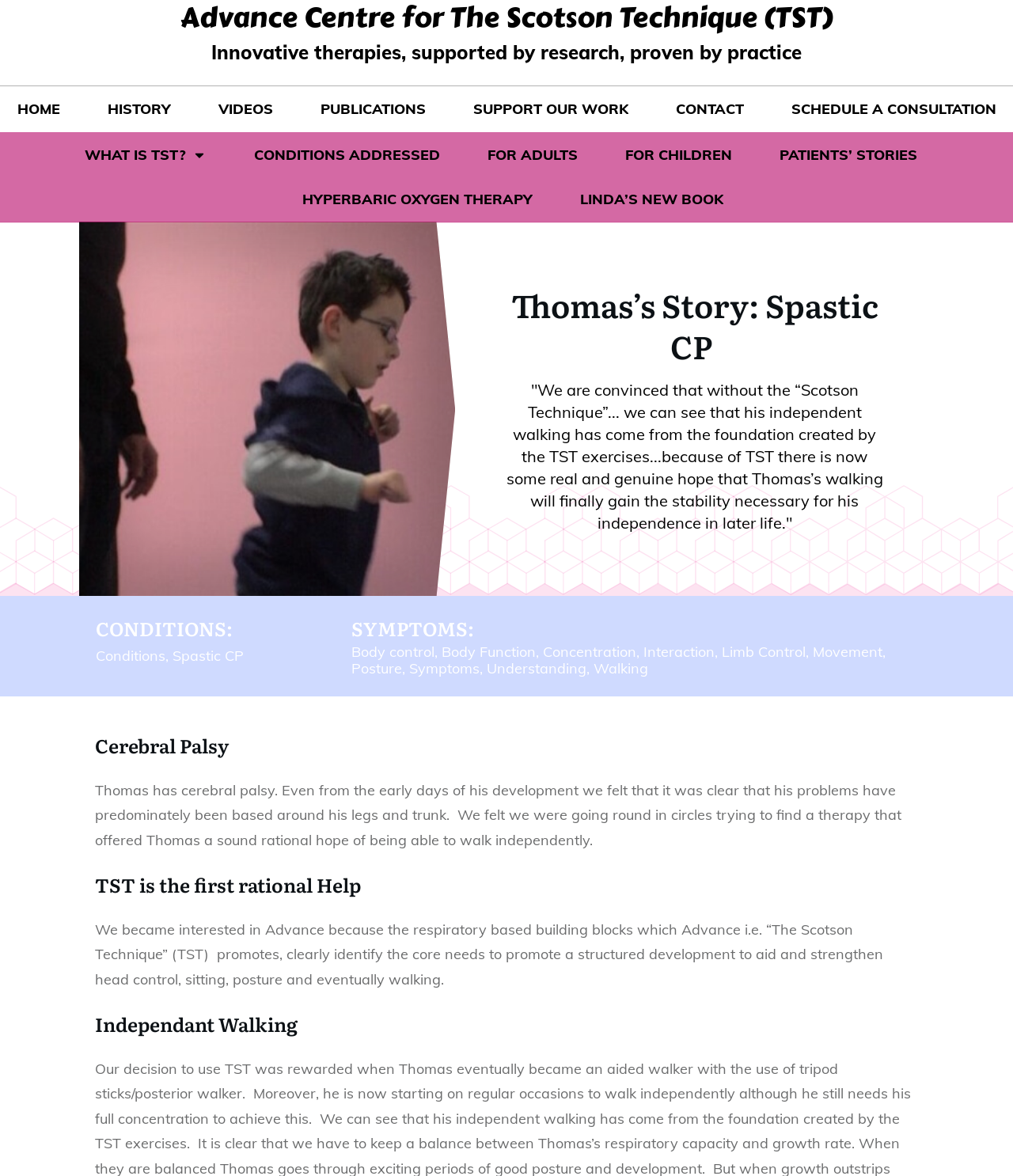Answer the question with a brief word or phrase:
What is the name of the therapy mentioned?

TST